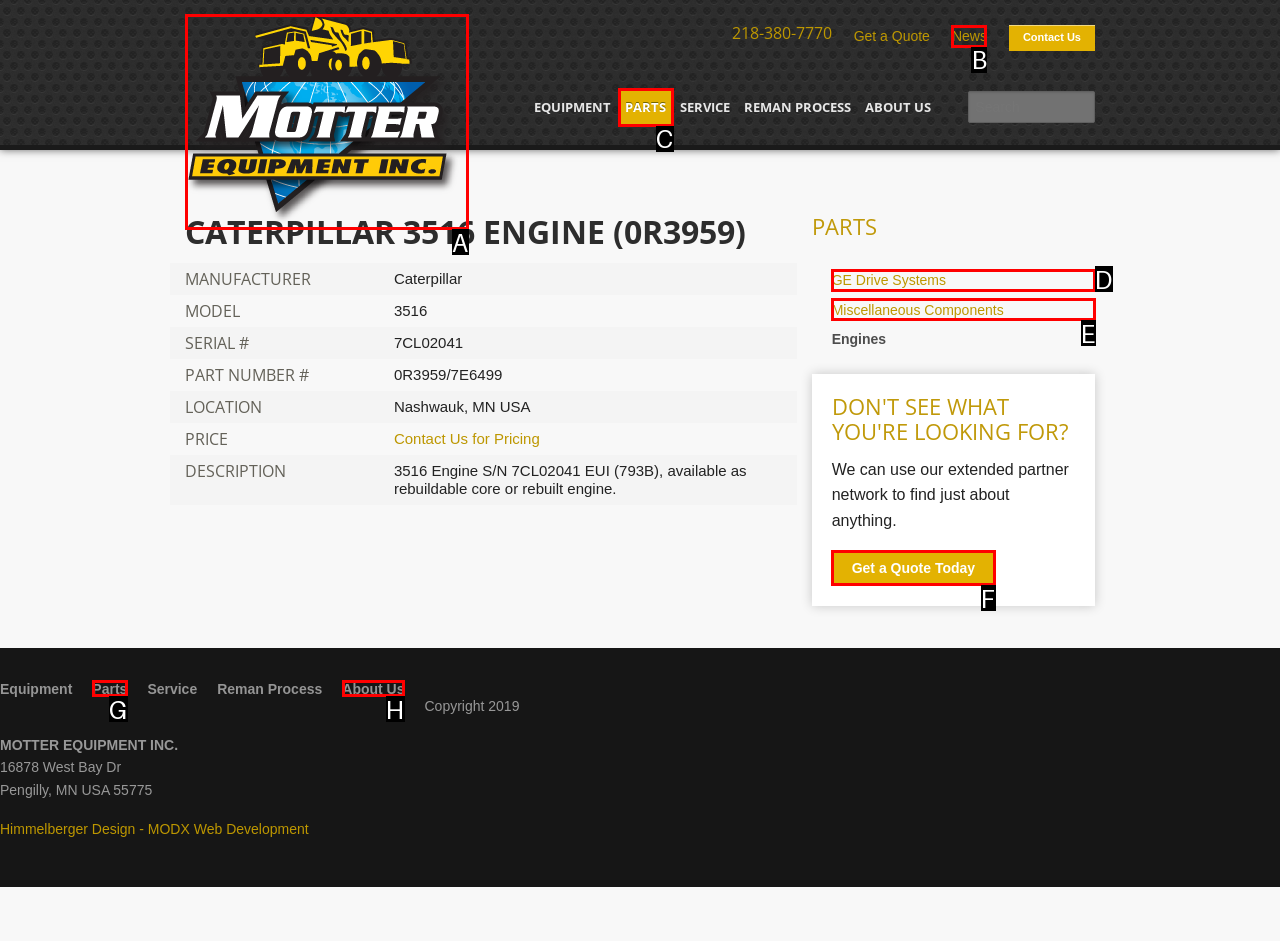Select the letter of the UI element you need to click to complete this task: Click Motter Equipment.

A